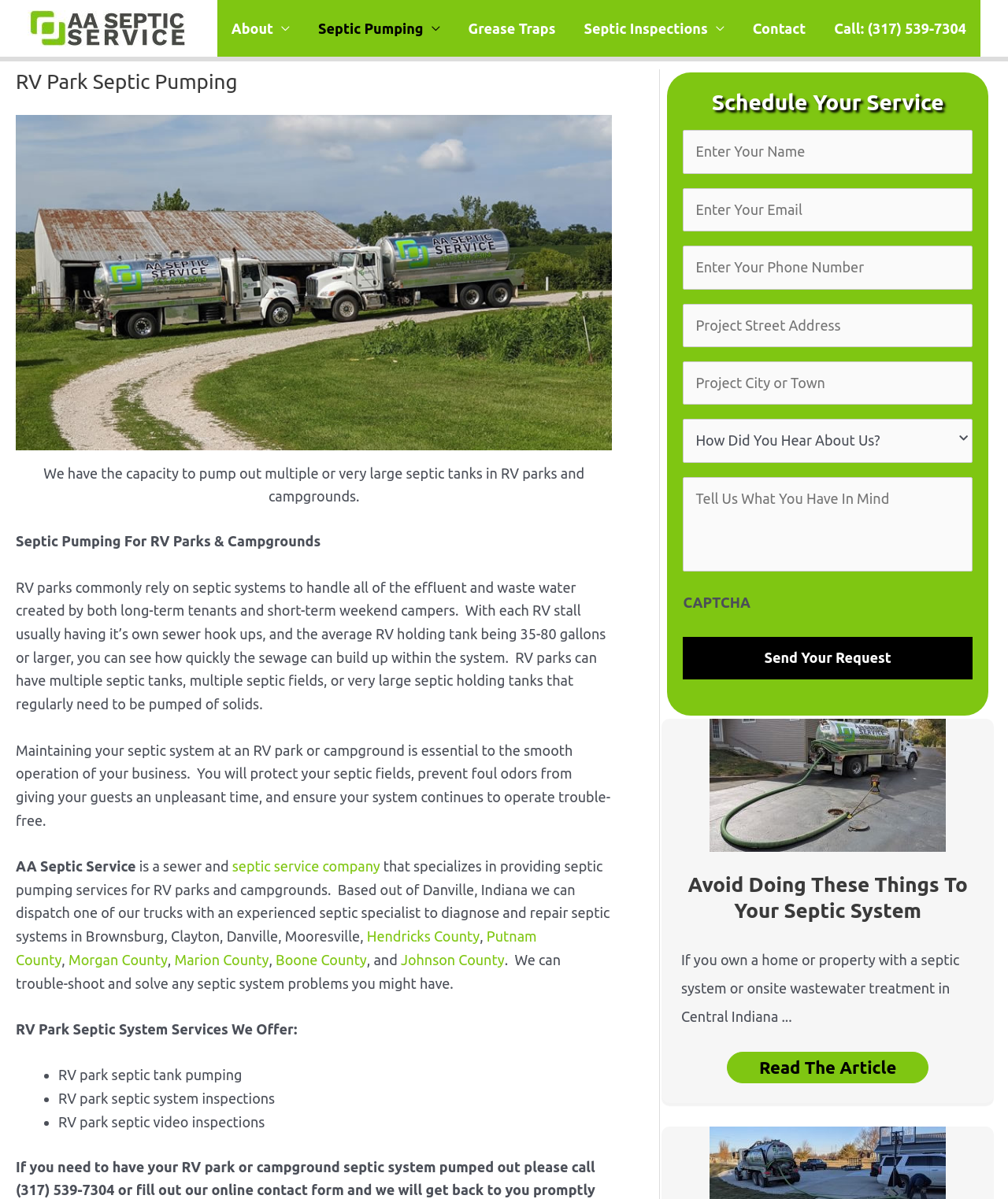Please predict the bounding box coordinates of the element's region where a click is necessary to complete the following instruction: "Read the article about septic system mistakes". The coordinates should be represented by four float numbers between 0 and 1, i.e., [left, top, right, bottom].

[0.721, 0.878, 0.921, 0.904]